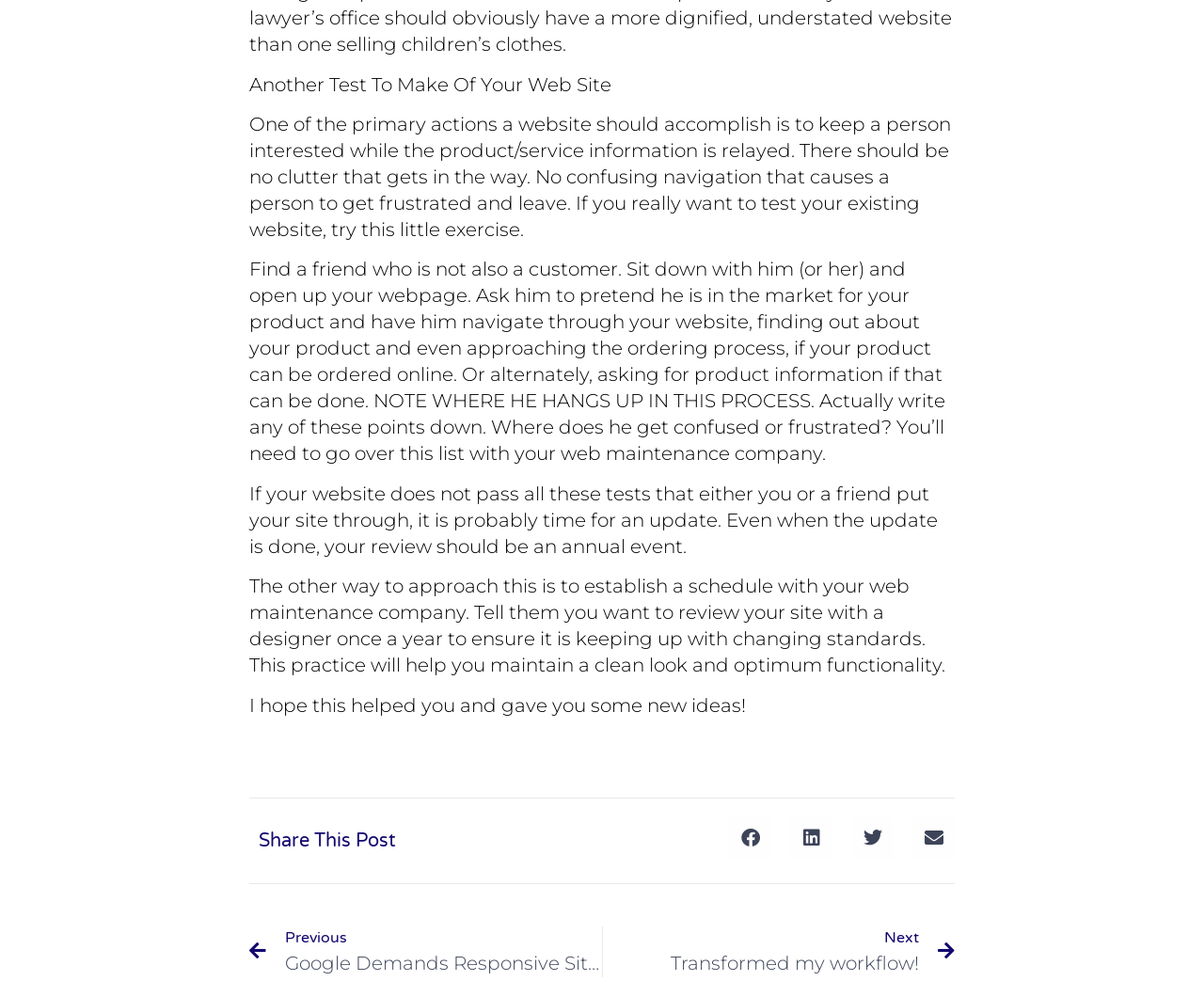Based on the image, please respond to the question with as much detail as possible:
What is the purpose of testing a website?

The purpose of testing a website is to ensure that it keeps users interested while relaying product or service information, without clutter or confusing navigation that may cause frustration and lead to users leaving the site.